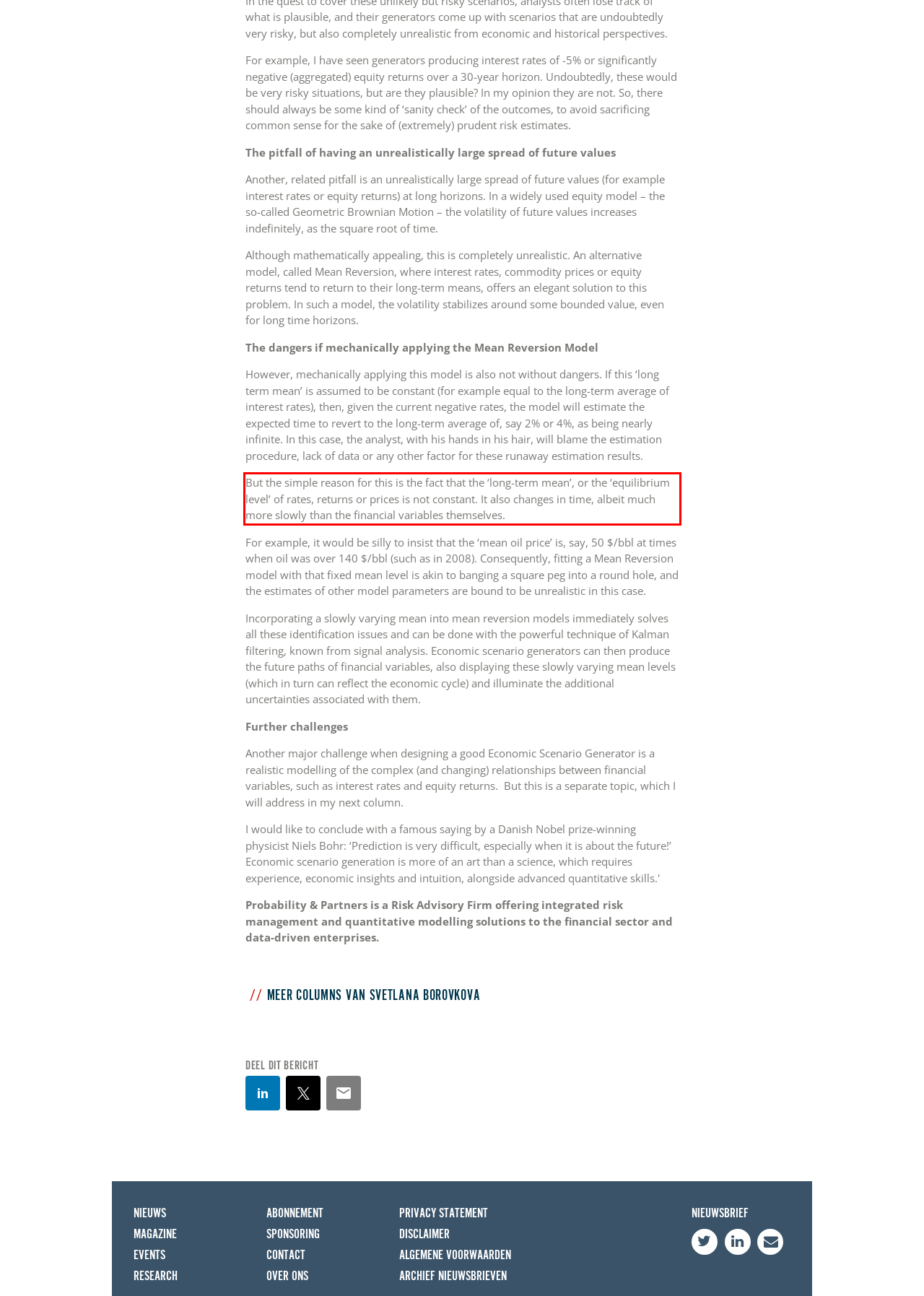Analyze the screenshot of the webpage and extract the text from the UI element that is inside the red bounding box.

But the simple reason for this is the fact that the ‘long-term mean’, or the ‘equilibrium level’ of rates, returns or prices is not constant. It also changes in time, albeit much more slowly than the financial variables themselves.